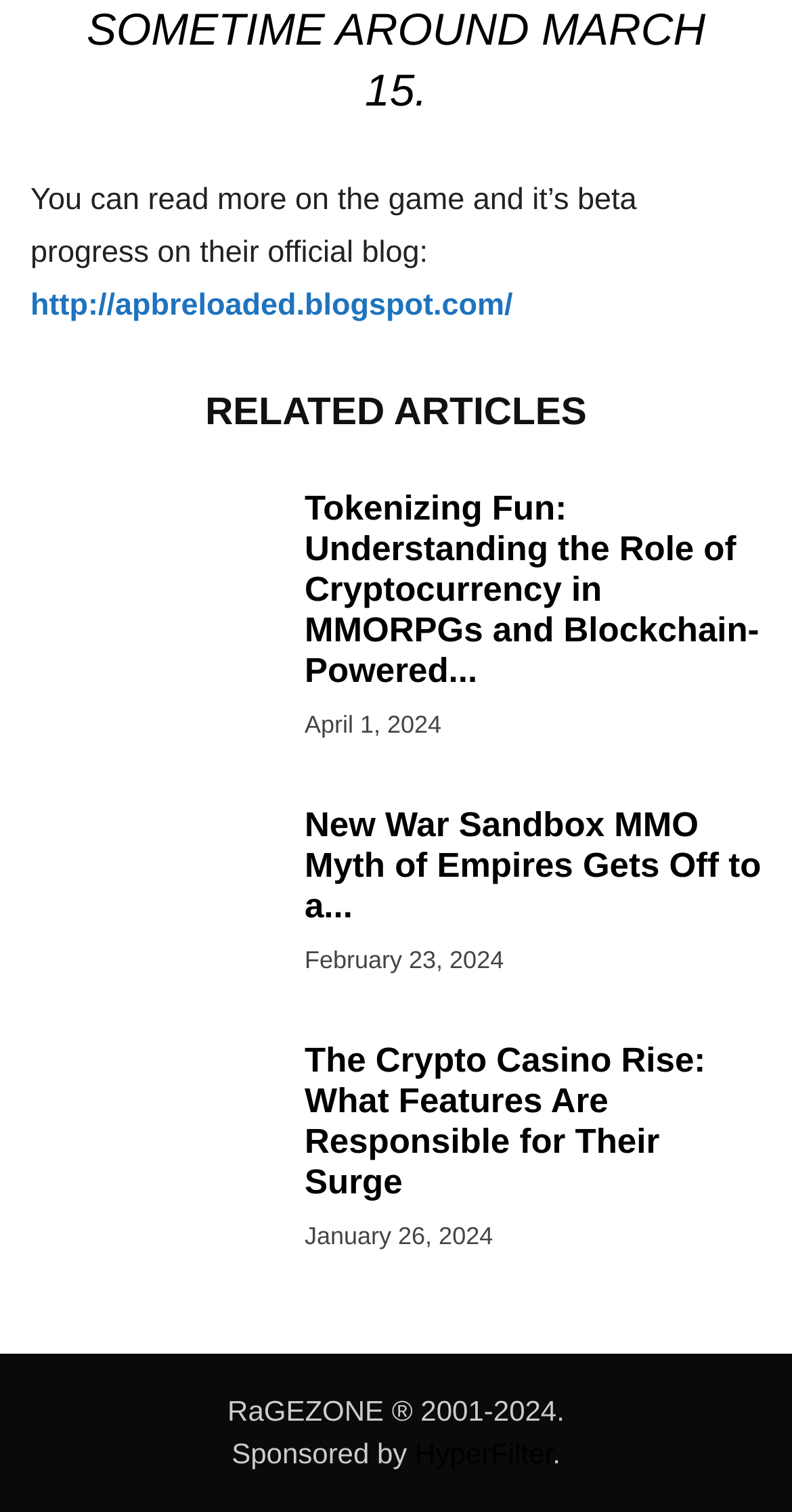What is the date of the second related article?
Look at the image and provide a detailed response to the question.

I looked at the time element associated with the second related article, which has a static text 'February 23, 2024'. This indicates that the date of the second related article is February 23, 2024.